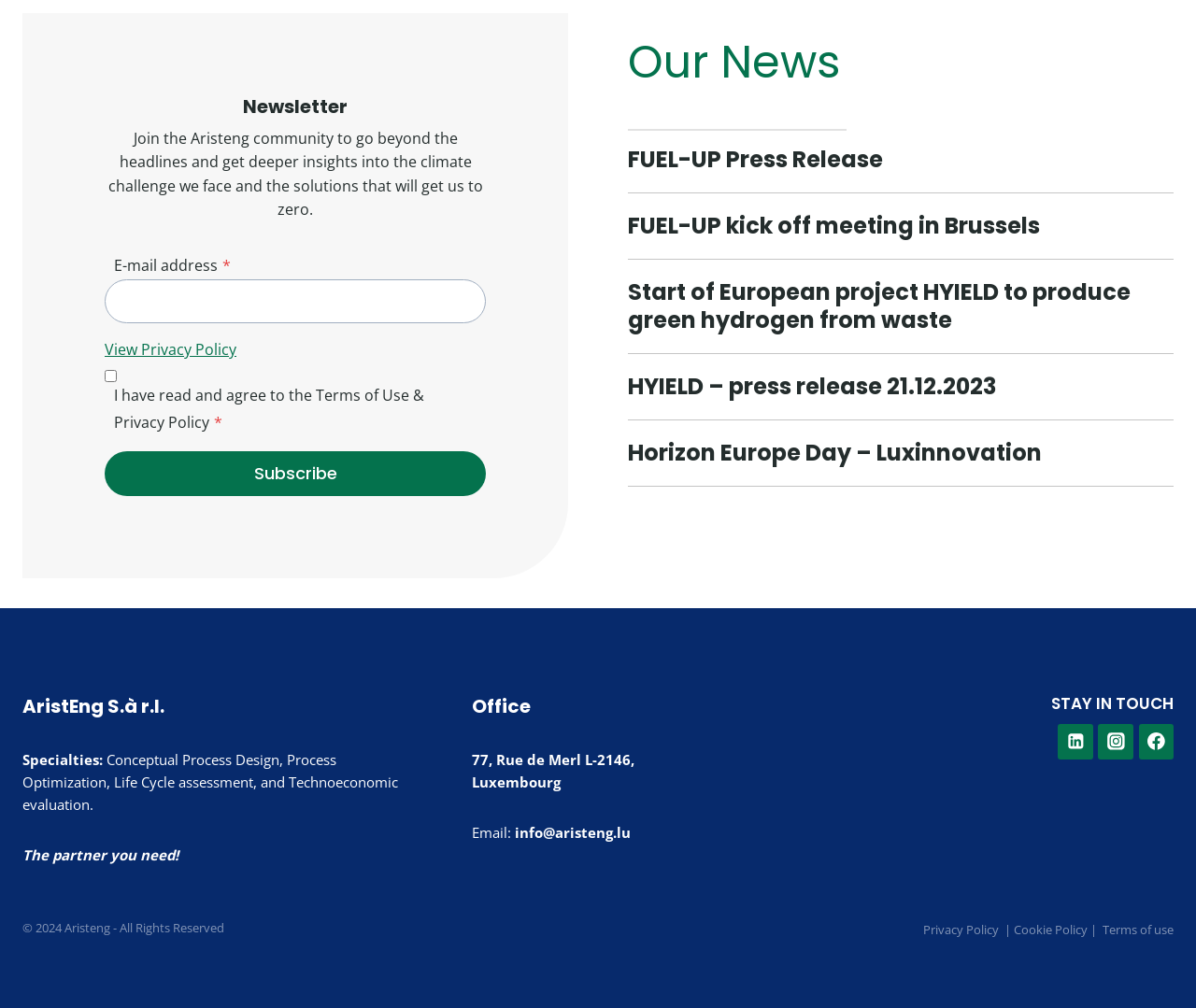Bounding box coordinates are to be given in the format (top-left x, top-left y, bottom-right x, bottom-right y). All values must be floating point numbers between 0 and 1. Provide the bounding box coordinate for the UI element described as: aria-label="youtube"

None